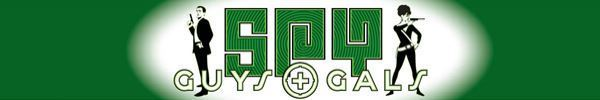Describe the scene in the image with detailed observations.

The image features the logo of "Spy Guys and Gals," a vibrant and playful representation of the spy genre. Set against a green background, the design showcases stylistic silhouettes of two characters: a male figure on the left, exuding a classic spy vibe with a confident stance and a gun in hand, and a female figure on the right, equally poised and sophisticated, ready for action. The text "SPY GUYS GALS," prominently displayed in a bold, artistic font, is adorned with a spiraled motif, adding a touch of intrigue and movement. This logo encapsulates the essence of adventure and espionage, inviting viewers into a world of thrilling stories and dynamic characters.